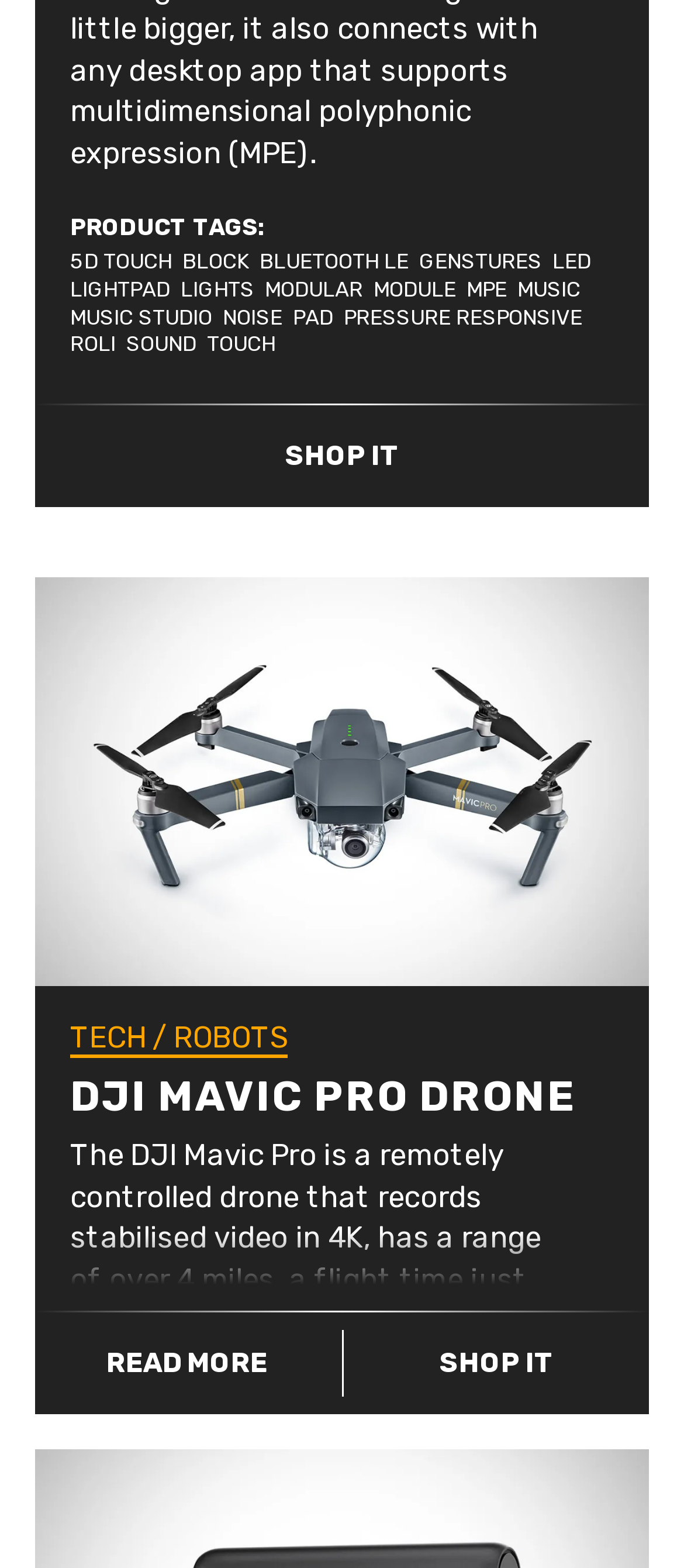Identify the coordinates of the bounding box for the element that must be clicked to accomplish the instruction: "Read more about DJI Mavic Pro Drone".

[0.051, 0.848, 0.495, 0.891]